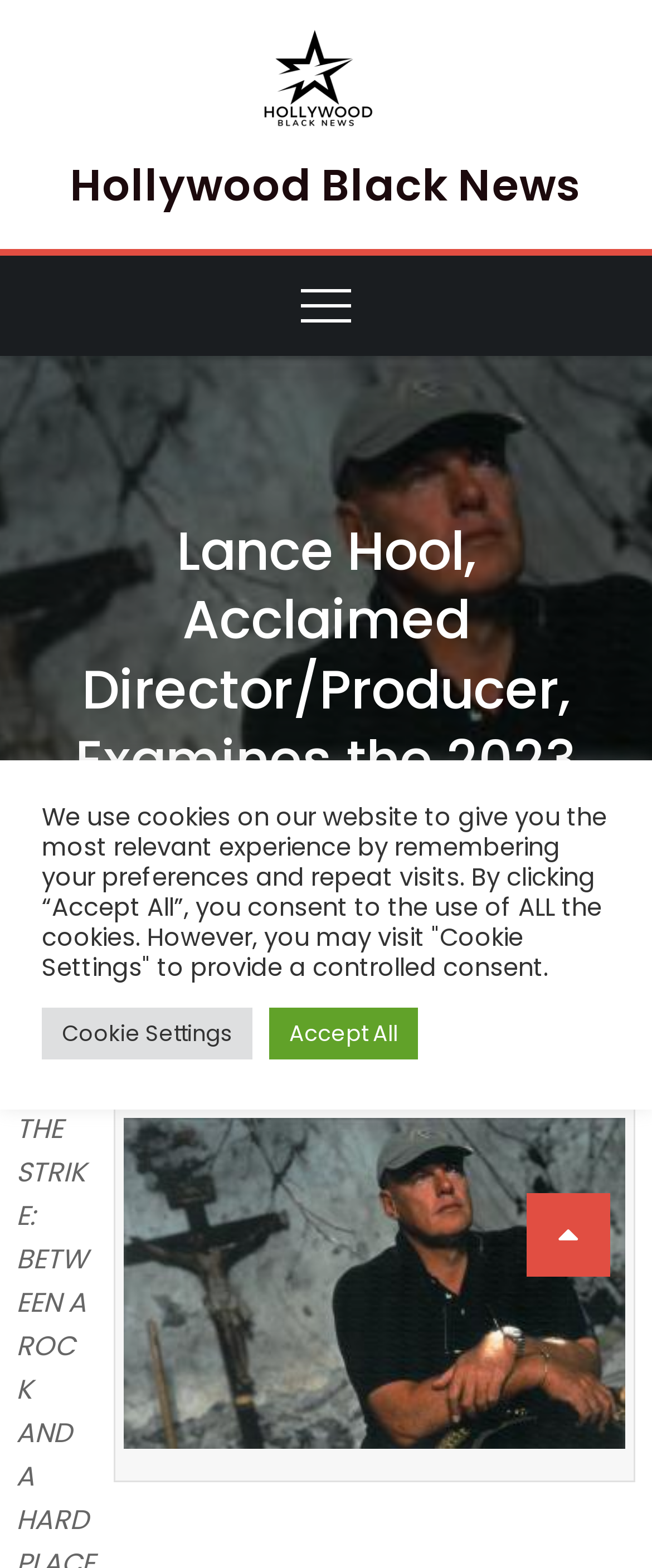Refer to the image and provide a thorough answer to this question:
What is the name of the acclaimed director/producer?

The question can be answered by looking at the heading element that contains the text 'Lance Hool, Acclaimed Director/Producer, Examines the 2023 Hollywood Strikes'. The name 'Lance Hool' is part of this heading, indicating that he is the acclaimed director/producer being referred to.